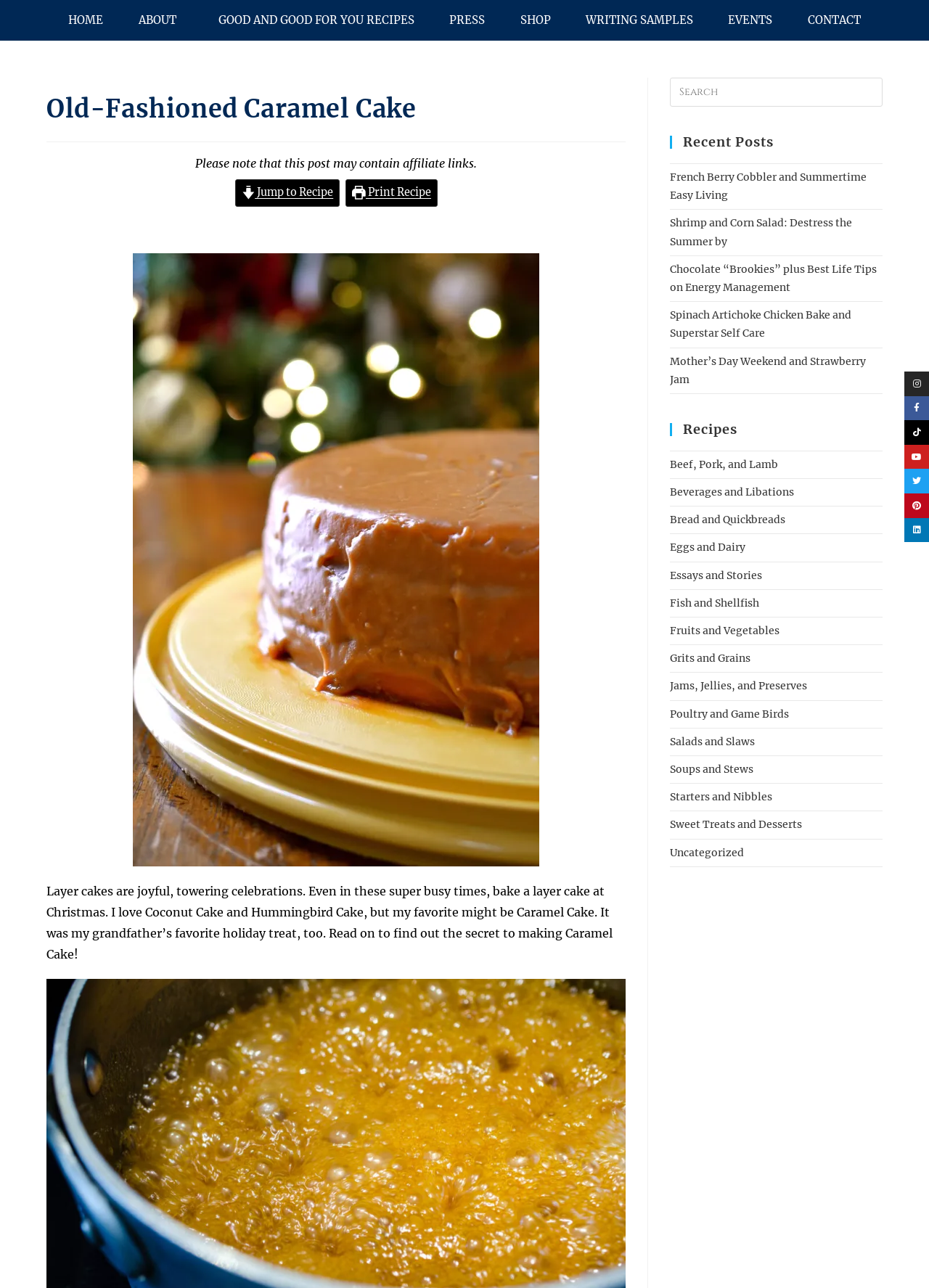Please provide the bounding box coordinates in the format (top-left x, top-left y, bottom-right x, bottom-right y). Remember, all values are floating point numbers between 0 and 1. What is the bounding box coordinate of the region described as: Print Recipe

[0.372, 0.139, 0.471, 0.161]